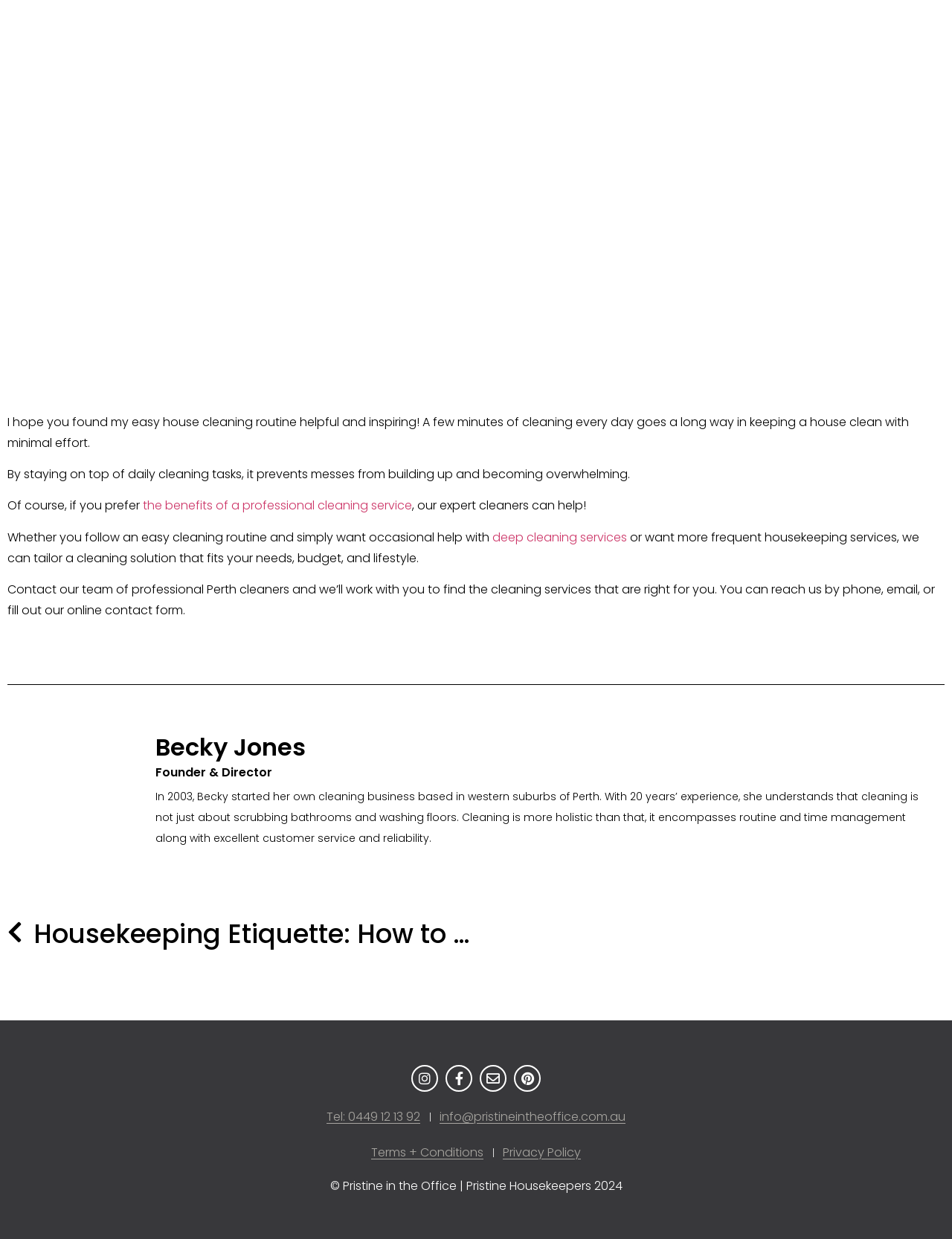Provide the bounding box coordinates for the specified HTML element described in this description: "PHP代写：BIOM9450 Web-based Medication Management System". The coordinates should be four float numbers ranging from 0 to 1, in the format [left, top, right, bottom].

None